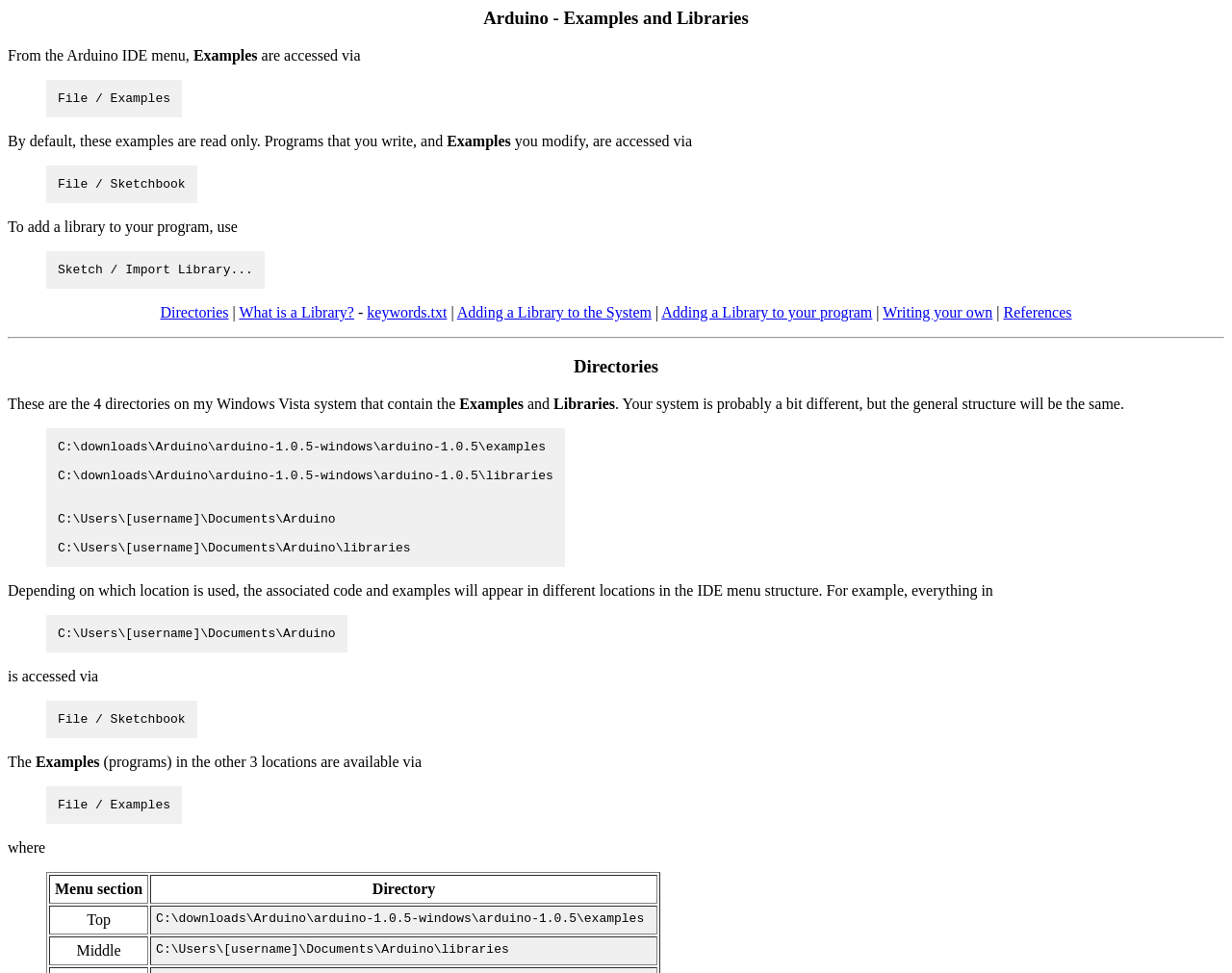Identify the bounding box of the HTML element described here: "Writing your own". Provide the coordinates as four float numbers between 0 and 1: [left, top, right, bottom].

[0.717, 0.312, 0.806, 0.329]